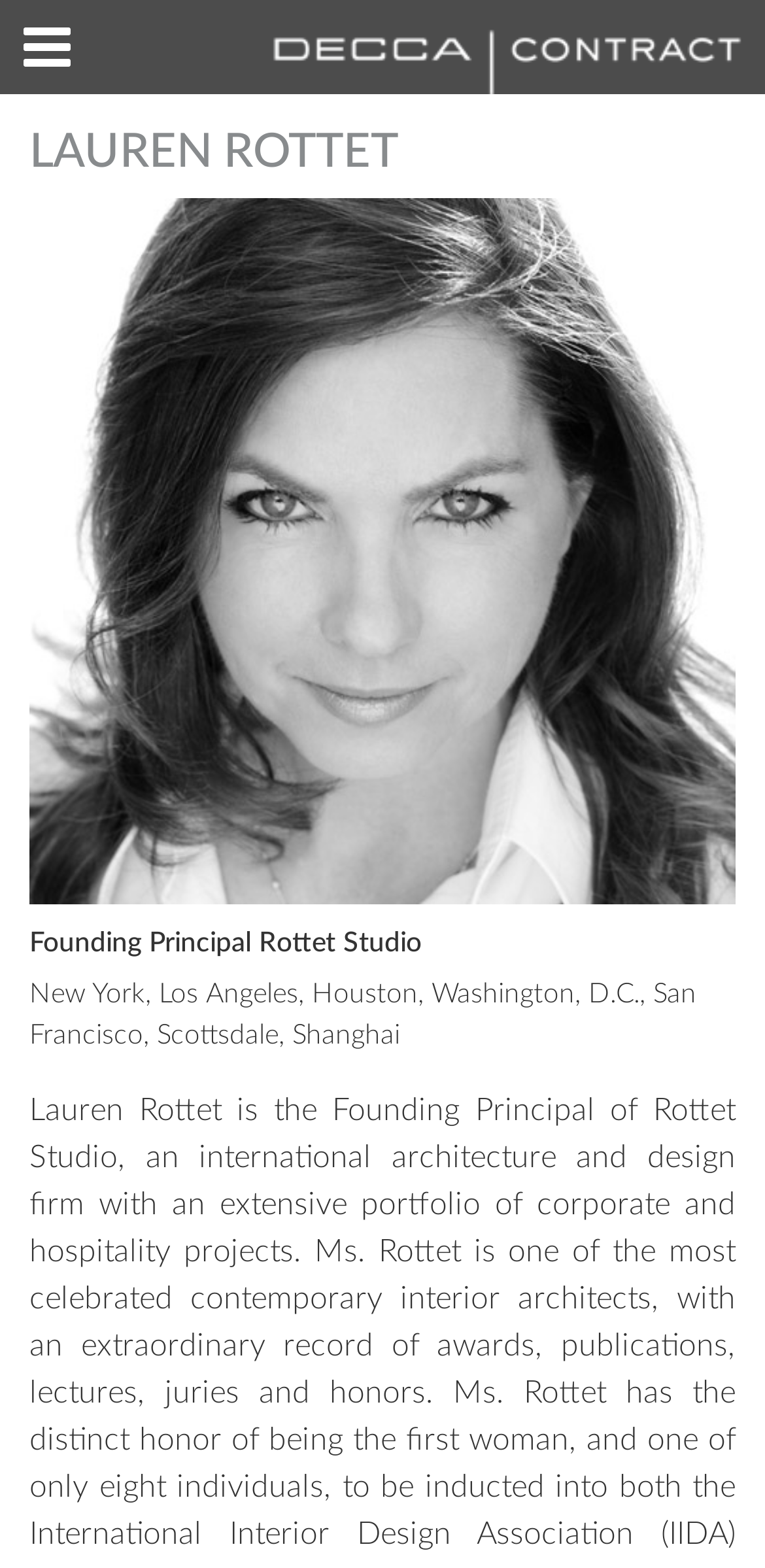Look at the image and write a detailed answer to the question: 
What is the profession of Lauren Rottet?

Based on the webpage, the heading 'LAUREN ROTTET' is followed by the text 'Founding Principal Rottet Studio', which suggests that Lauren Rottet is a designer, likely an interior designer or architect, given the context of the webpage.